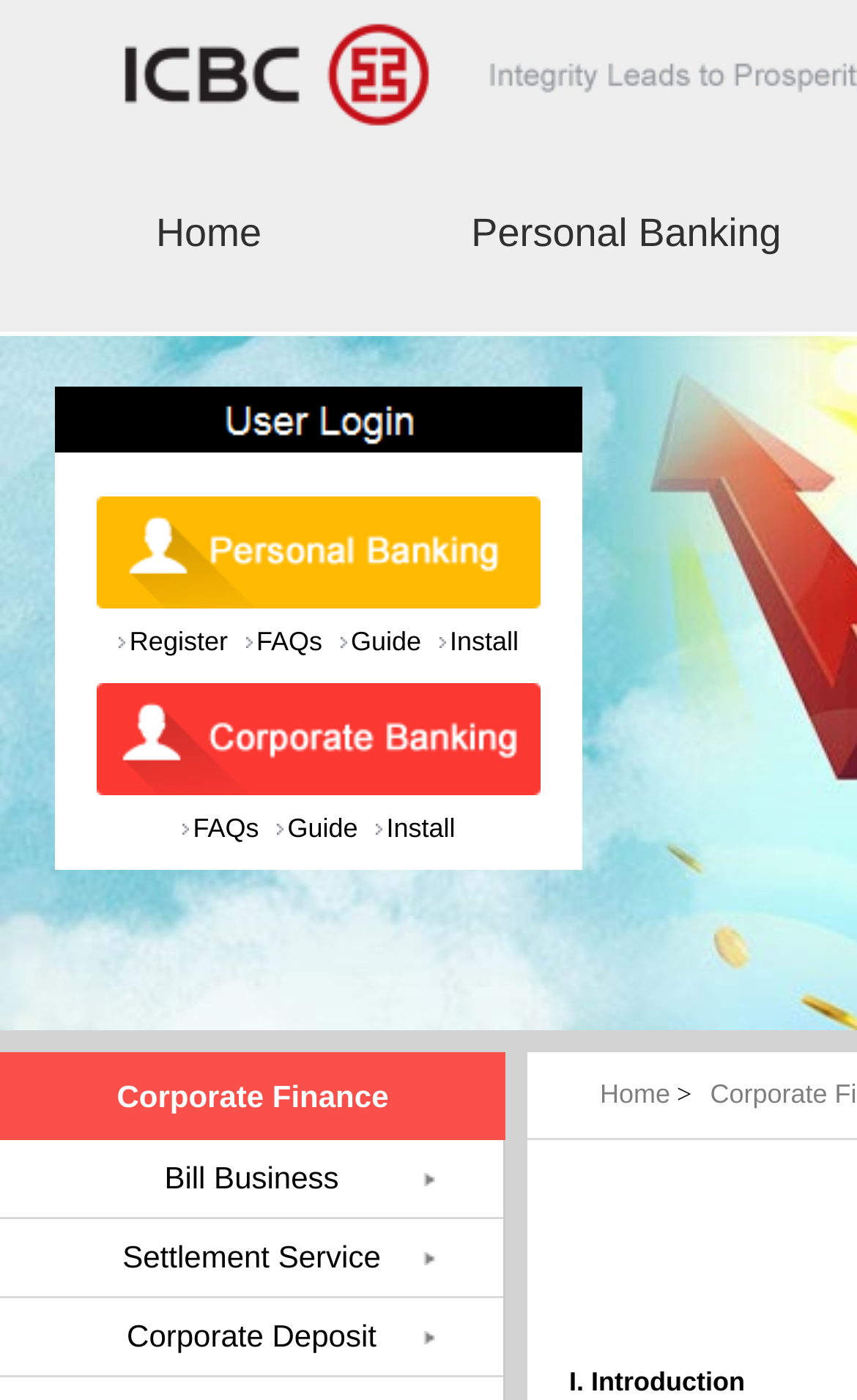What services are offered?
Provide a fully detailed and comprehensive answer to the question.

By examining the static text elements at the bottom of the page, I can see that the website offers various services, including Corporate Finance, Bill Business, Settlement Service, and Corporate Deposit.